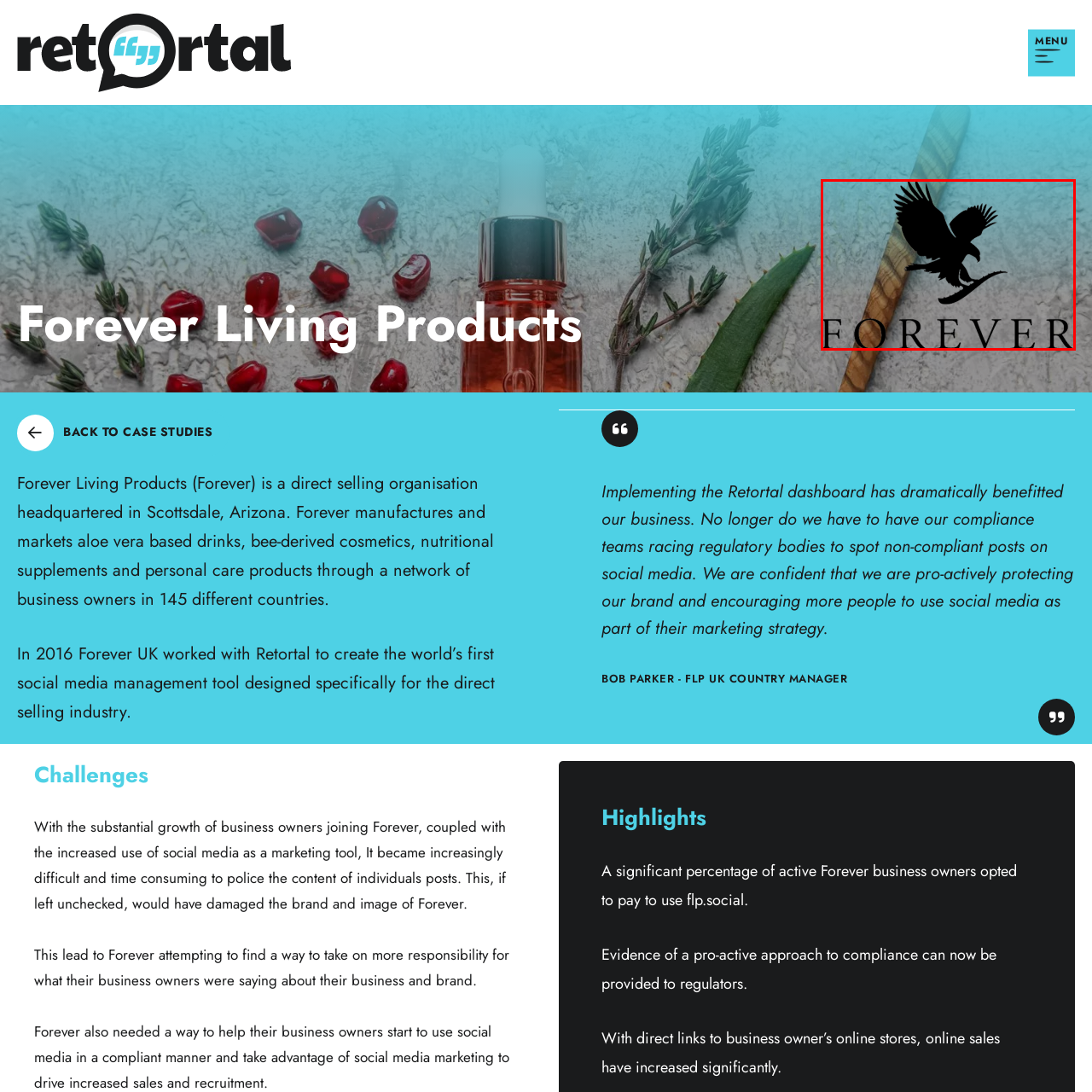What is written below the eagle in the logo?
Focus on the section of the image inside the red bounding box and offer an in-depth answer to the question, utilizing the information visible in the image.

Below the eagle, the word 'FOREVER' is displayed in bold, uppercase letters, reinforcing the brand's commitment and permanence in the direct selling industry.